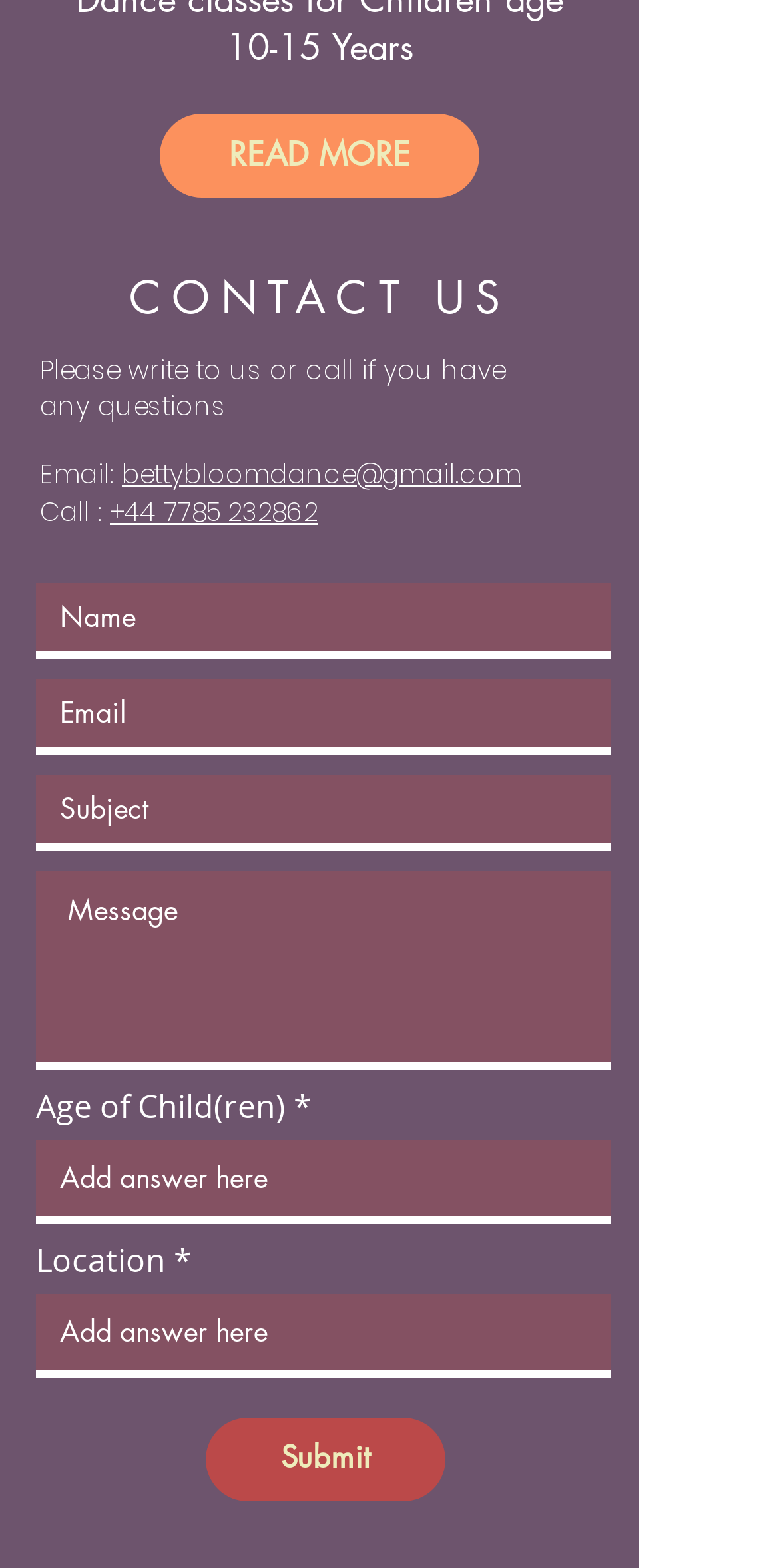What is the phone number provided on the webpage?
Provide an in-depth answer to the question, covering all aspects.

The phone number is provided in the 'CONTACT US' section, along with an email address. It is a clickable link, indicating that it can be used to make a call.